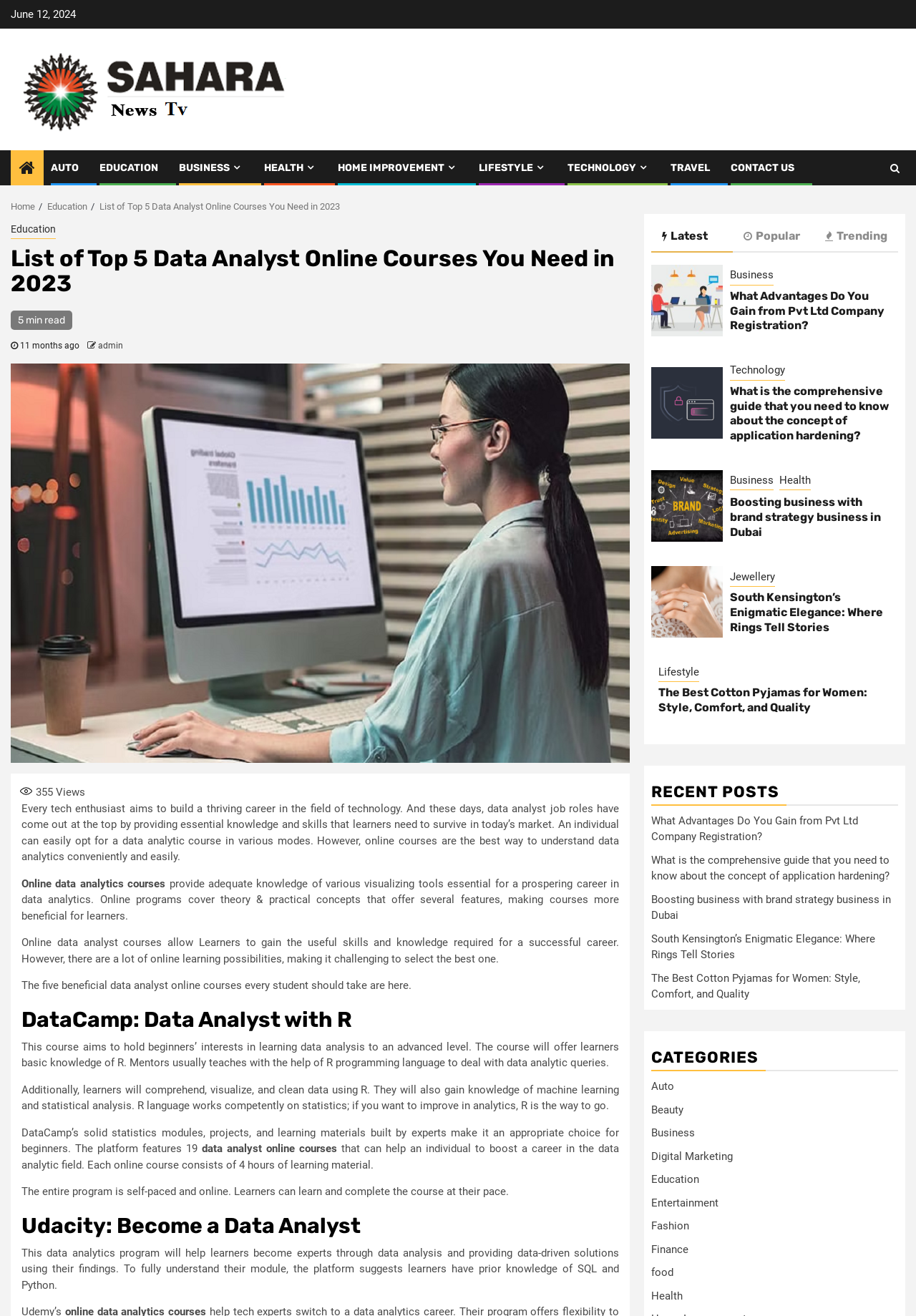Identify the bounding box coordinates of the region I need to click to complete this instruction: "select the 'Trending' tab".

[0.889, 0.168, 0.98, 0.191]